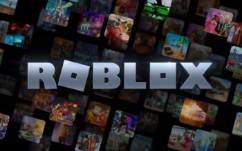Explain what is happening in the image with as much detail as possible.

The image features the iconic logo of Roblox, a popular online platform that allows users to create and play games developed by other users. Behind the logo, a vibrant collage of various game thumbnails showcases the diverse experiences available on the platform, highlighting the creativity and imagination of its user community. The logo itself is prominently displayed in a bold, silver font, symbolizing the platform's dynamic and interactive nature. This visual captures the essence of Roblox as a space for innovation, social interaction, and entertainment, inviting players to explore countless virtual worlds.